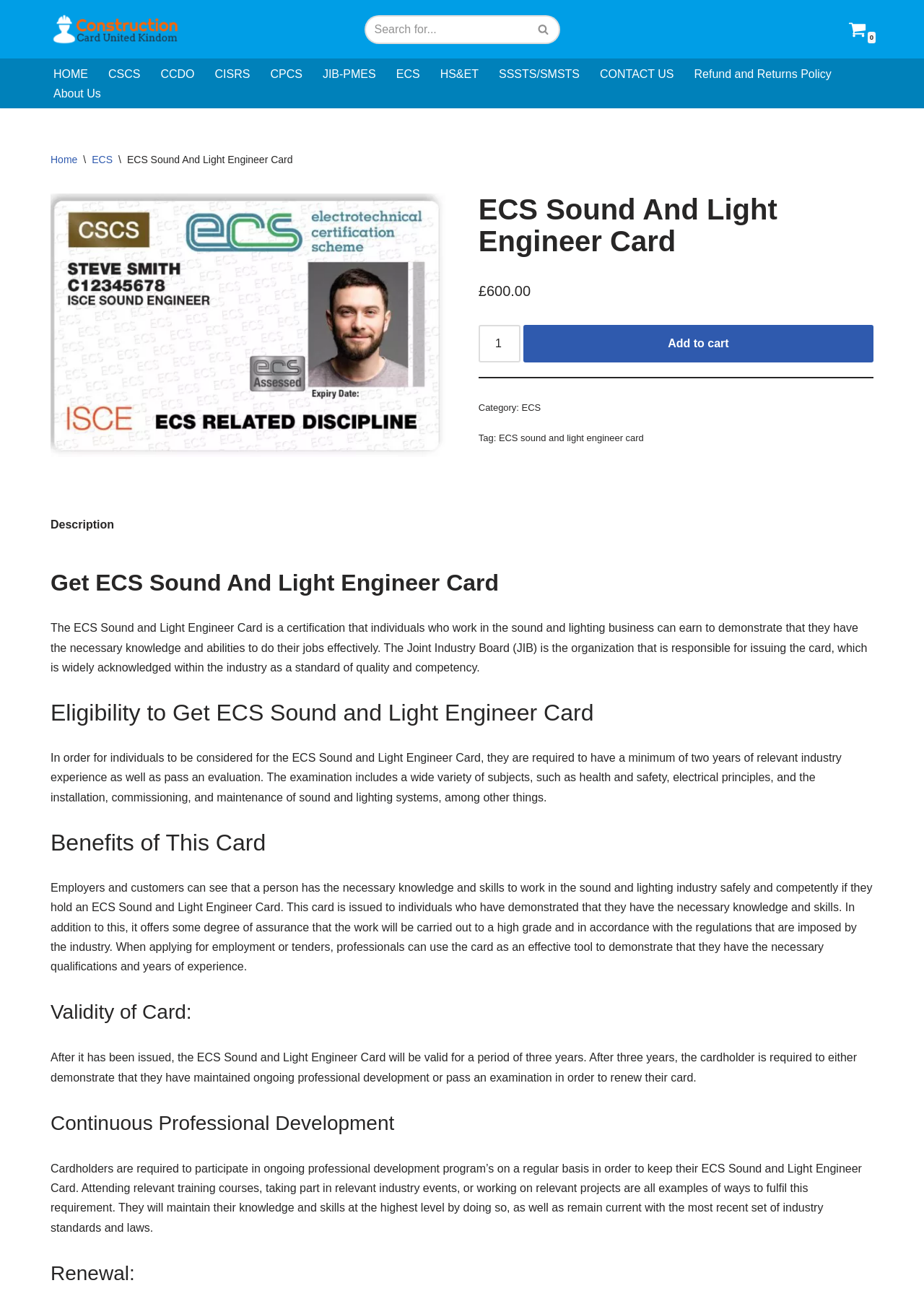Use the details in the image to answer the question thoroughly: 
What is the price of the ECS Sound And Light Engineer Card?

I found the price of the ECS Sound And Light Engineer Card by looking at the StaticText element with the text '£600.00' which is located below the heading 'ECS Sound And Light Engineer Card'.